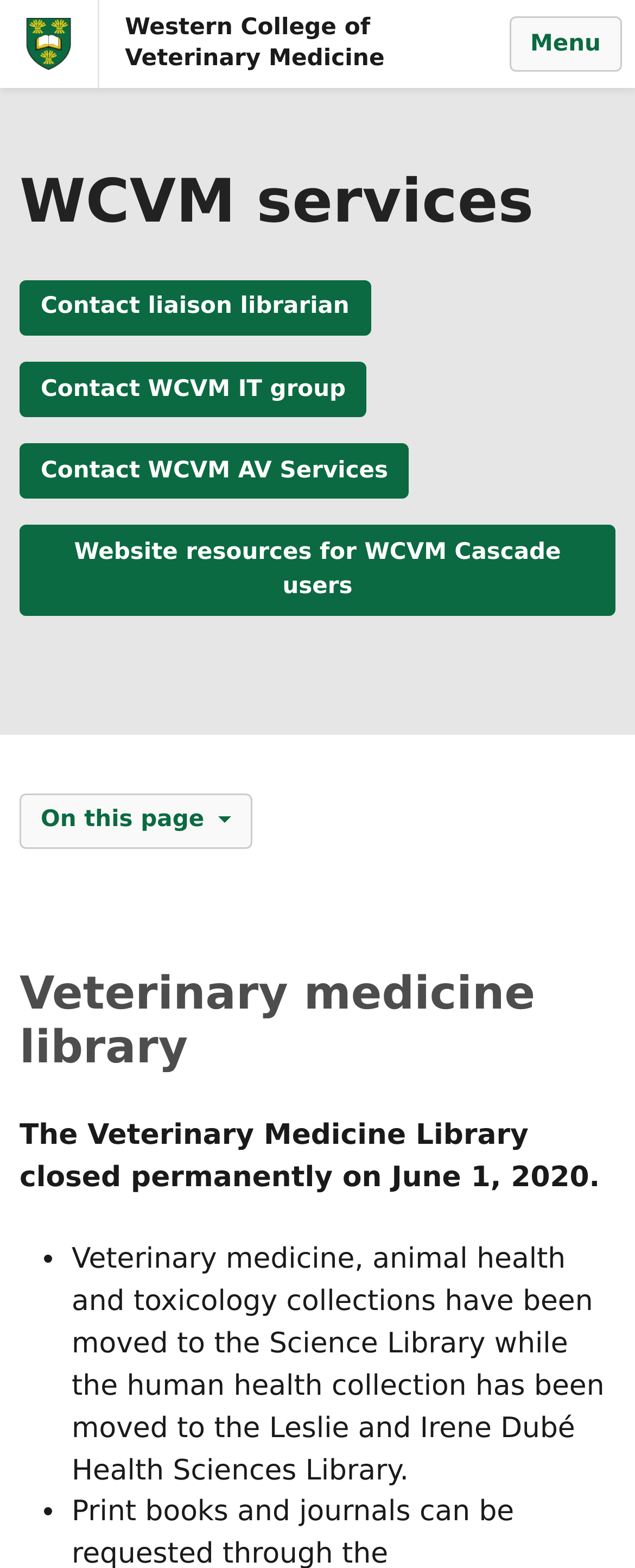Answer the question with a brief word or phrase:
How many buttons are on this webpage?

6